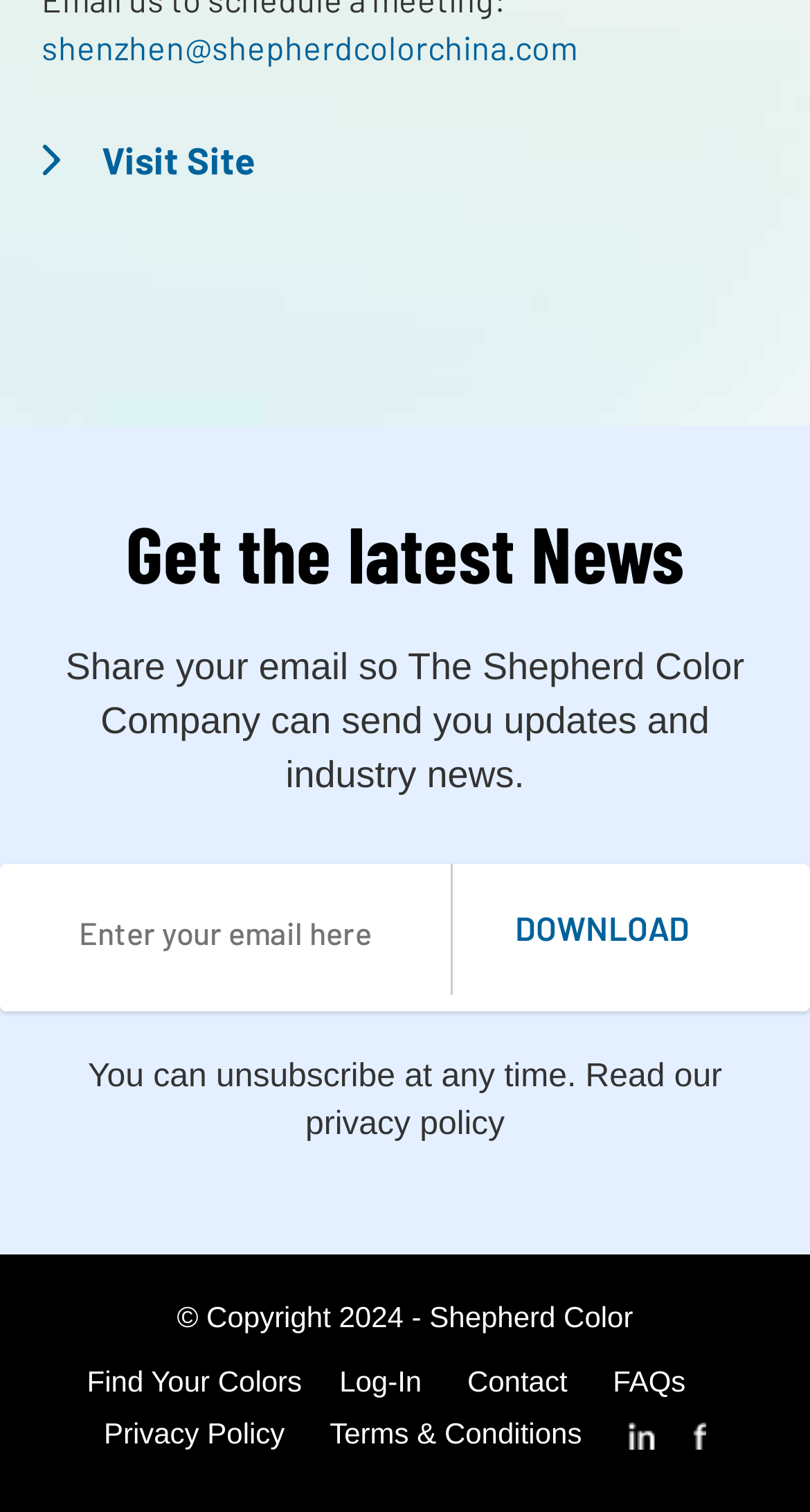Provide a short answer using a single word or phrase for the following question: 
How can users unsubscribe from updates?

At any time